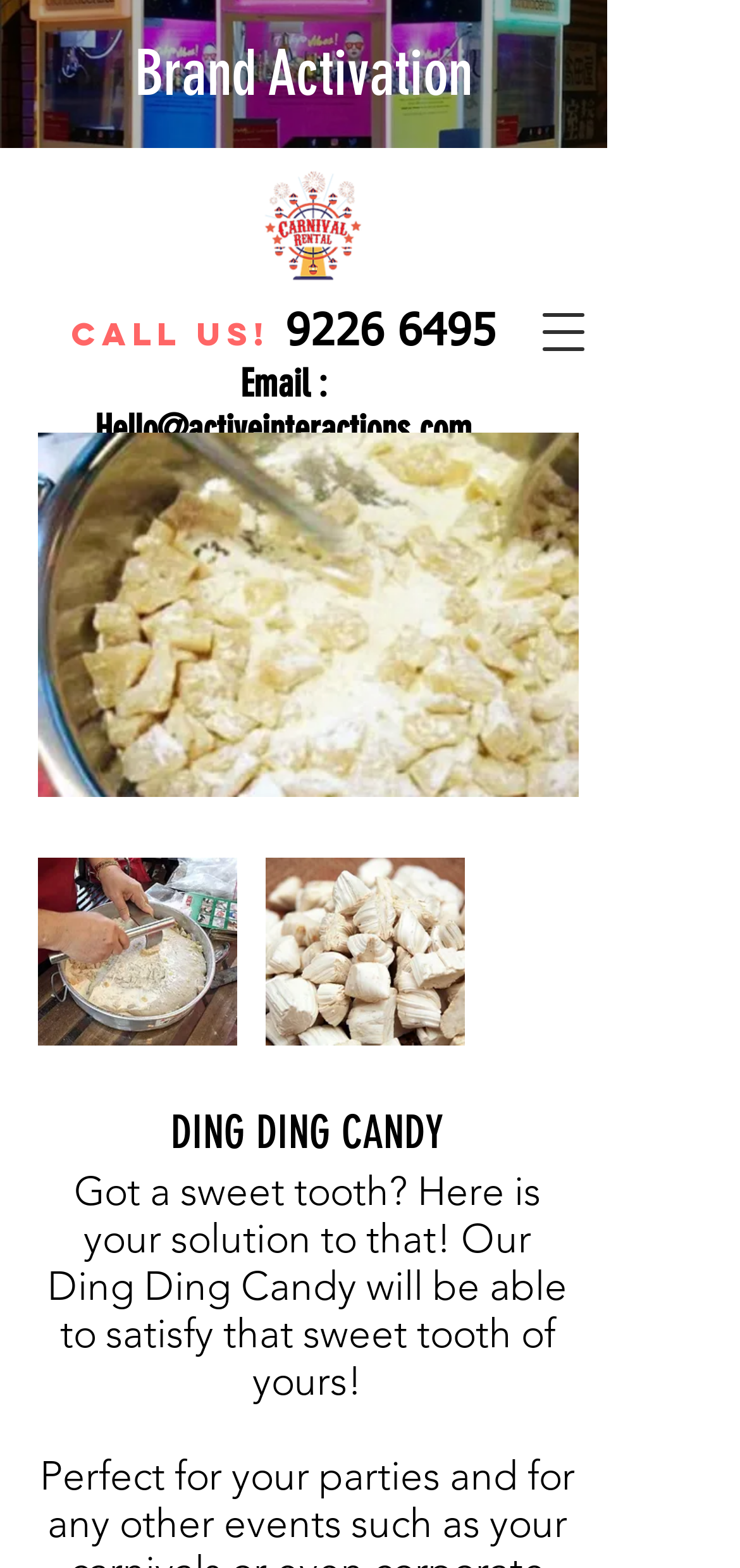Produce an elaborate caption capturing the essence of the webpage.

The webpage is about Ding Ding Candy, a carnival rental service. At the top left, there is a logo image of the carnival rental company. Below the logo, there is a heading with the company's contact information, including a phone number and an email address, which is also a clickable link. 

To the right of the logo, there is a button to open a navigation menu. Above the navigation button, there is a heading that reads "Brand Activation". 

Below the contact information, there is a large image of Ding Ding Candy in Singapore. Above the image, there is a heading with the brand name "DING DING CANDY" in bold font. 

To the right of the brand name, there is a paragraph of text that describes the product, stating that it can satisfy one's sweet tooth. Below the brand name, there are two images of Ding Ding Candy, one on the left and one on the right, showcasing the product from different angles.